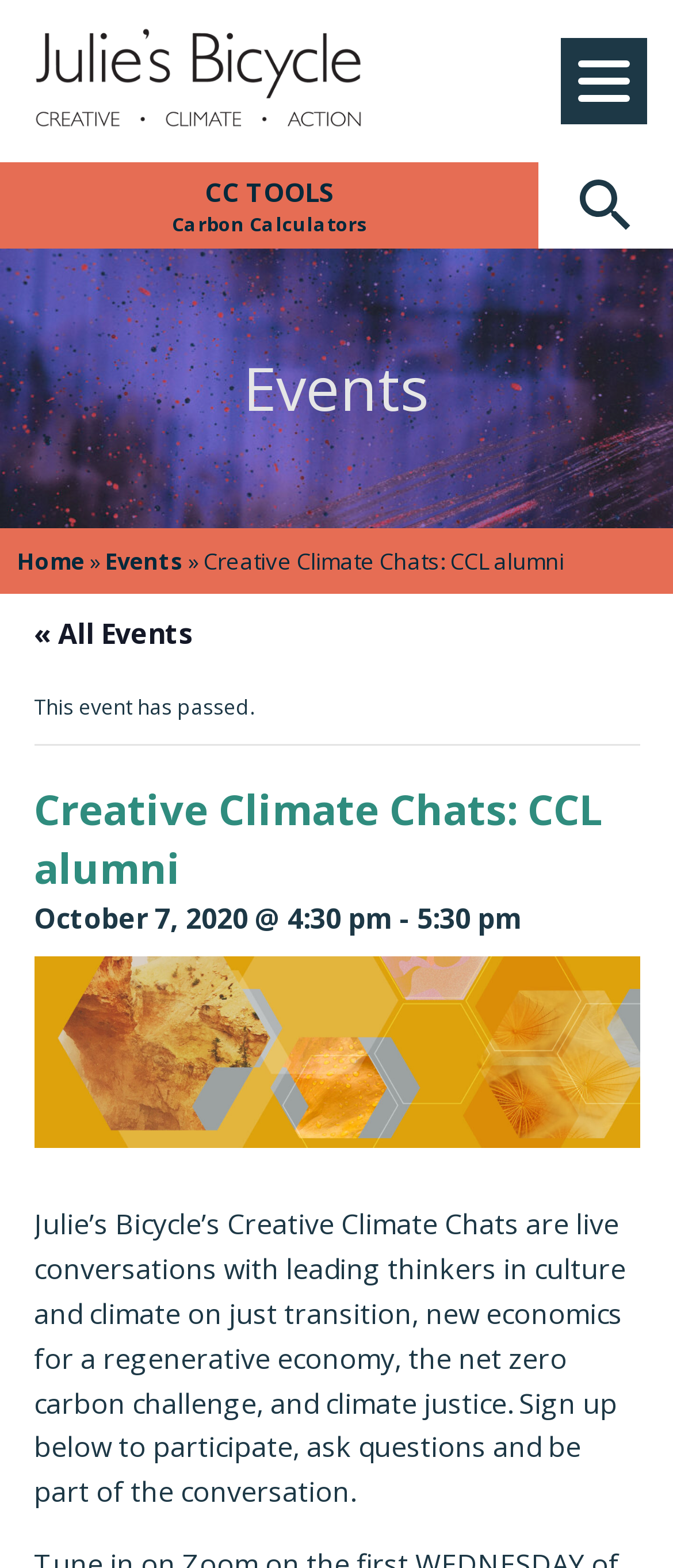Identify the bounding box of the UI element described as follows: "Events". Provide the coordinates as four float numbers in the range of 0 to 1 [left, top, right, bottom].

[0.156, 0.348, 0.272, 0.368]